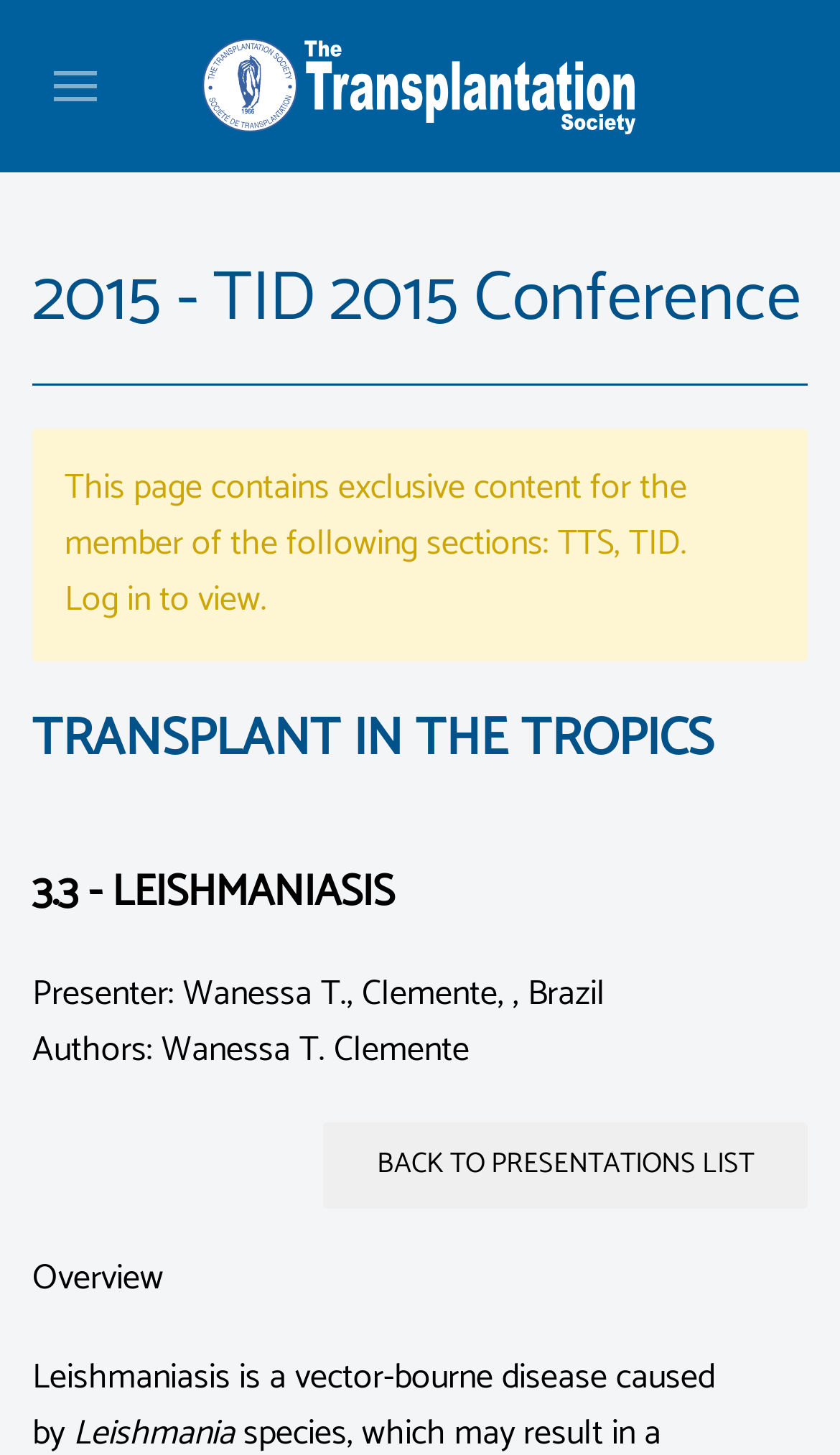Identify the first-level heading on the webpage and generate its text content.

2015 - TID 2015 Conference